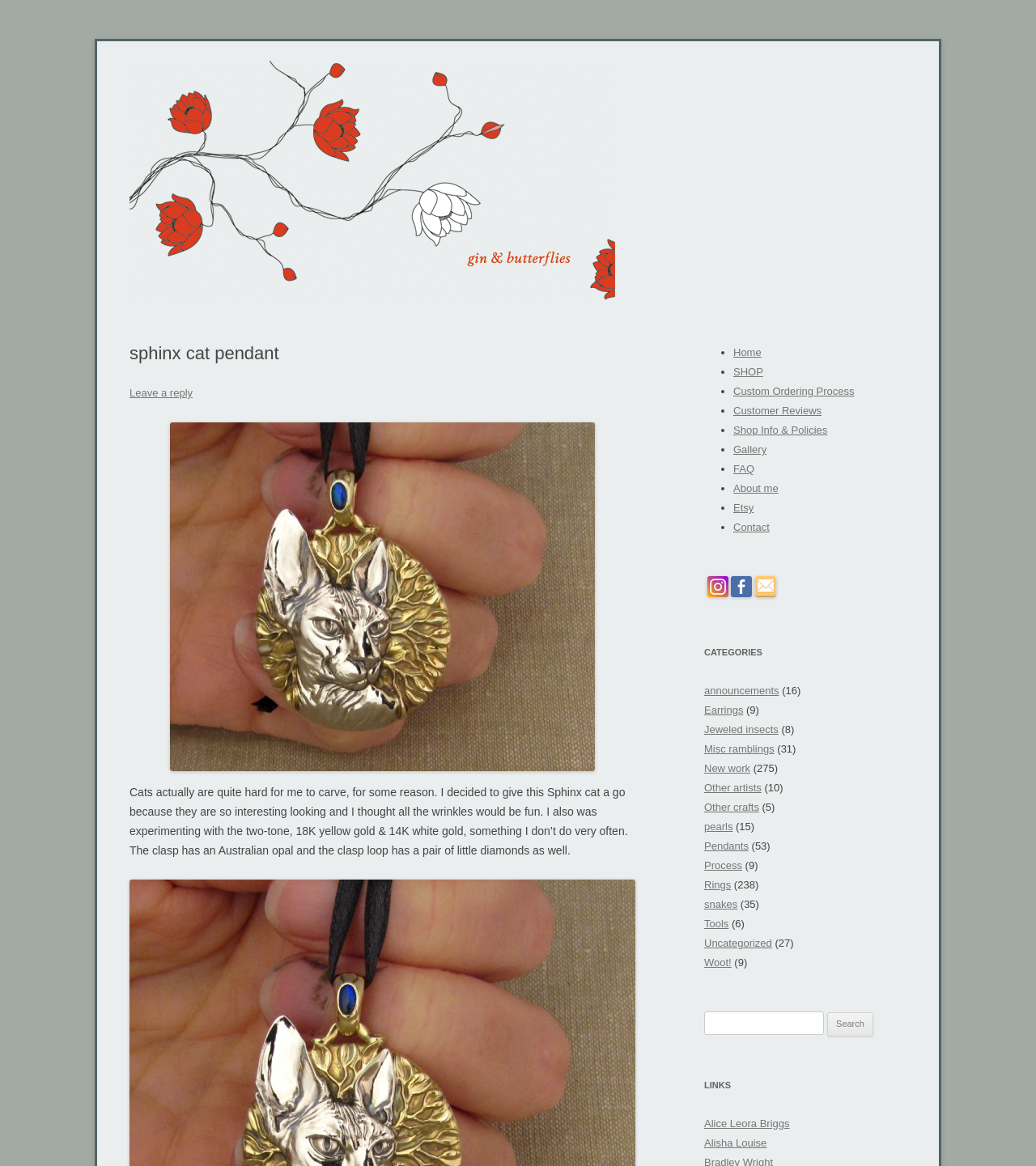Using the webpage screenshot, find the UI element described by SHOP. Provide the bounding box coordinates in the format (top-left x, top-left y, bottom-right x, bottom-right y), ensuring all values are floating point numbers between 0 and 1.

[0.708, 0.314, 0.737, 0.324]